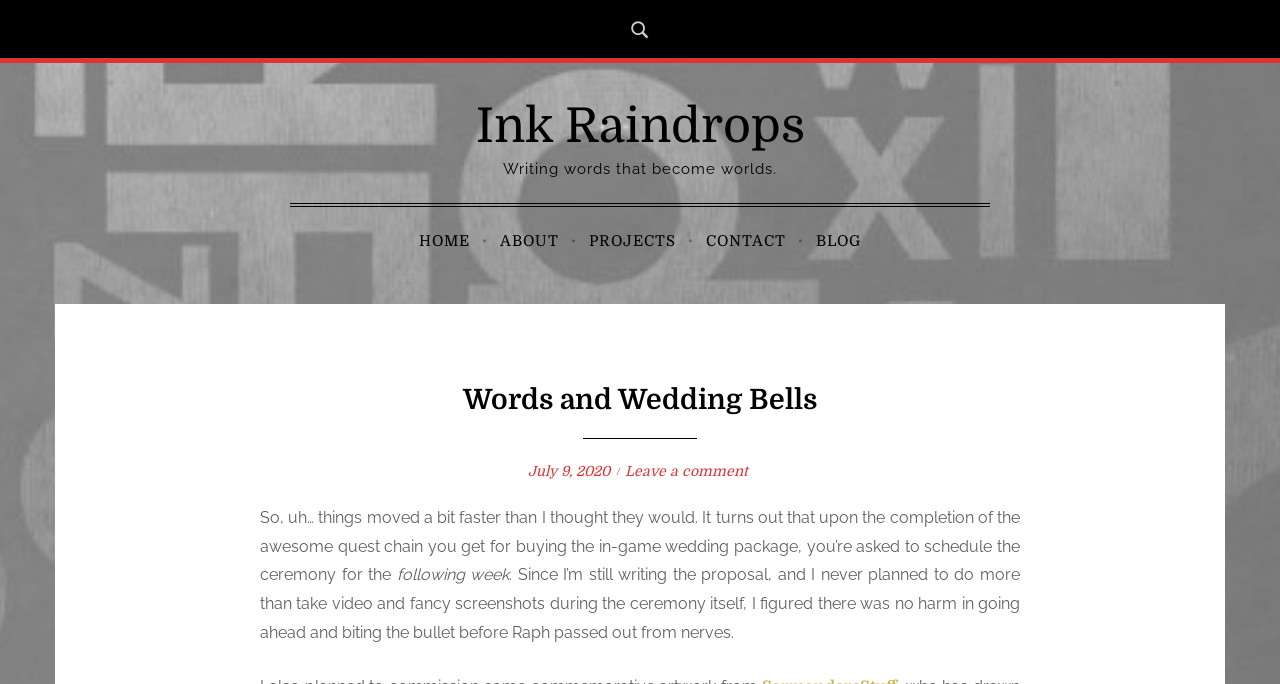Give a one-word or phrase response to the following question: What is the date of the blog post?

July 9, 2020